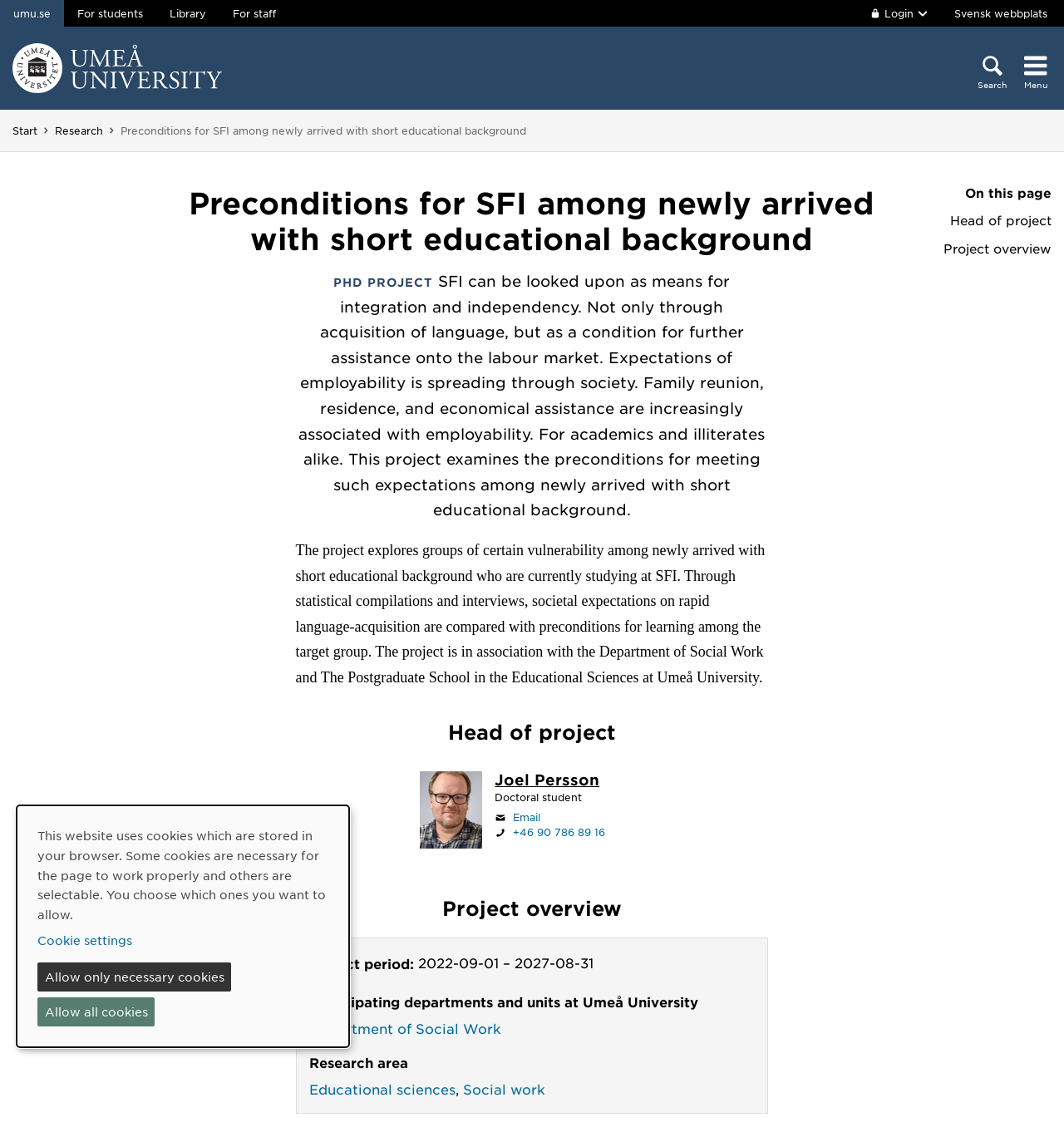Describe all significant elements and features of the webpage.

This webpage is about the preconditions for SFI (Swedish for Immigrants) among newly arrived individuals with short educational backgrounds. The page is divided into several sections, with a navigation menu at the top and a search bar at the top right corner.

At the top left corner, there is a link to skip to the content, followed by the website's logo, "umu.se", and a series of links to different sections of the website, including "For students", "Library", and "For staff". On the top right corner, there is a login button and a link to switch to the Swedish version of the website.

Below the navigation menu, there is a heading that reads "Preconditions for SFI among newly arrived with short educational background", followed by a brief introduction to the project. The introduction explains that SFI can be seen as a means for integration and independence, and that the project examines the preconditions for meeting expectations among newly arrived individuals with short educational backgrounds.

The page then divides into two main sections. On the left side, there is a navigation menu with links to different parts of the page, including "Head of project", "Project overview", and "On this page". On the right side, there is a series of sections with headings, including "PHD PROJECT", "Head of project", and "Project overview".

The "Head of project" section features a staff page with a photo, name, and contact information, including an email address and phone number. The "Project overview" section provides more information about the project, including the project period, participating departments and units at Umeå University, and the research area.

At the bottom of the page, there is a dialog box for cookie consent, which explains that the website uses cookies and allows users to choose which ones to allow.

Overall, the webpage provides information about a research project at Umeå University, with a focus on the preconditions for SFI among newly arrived individuals with short educational backgrounds.